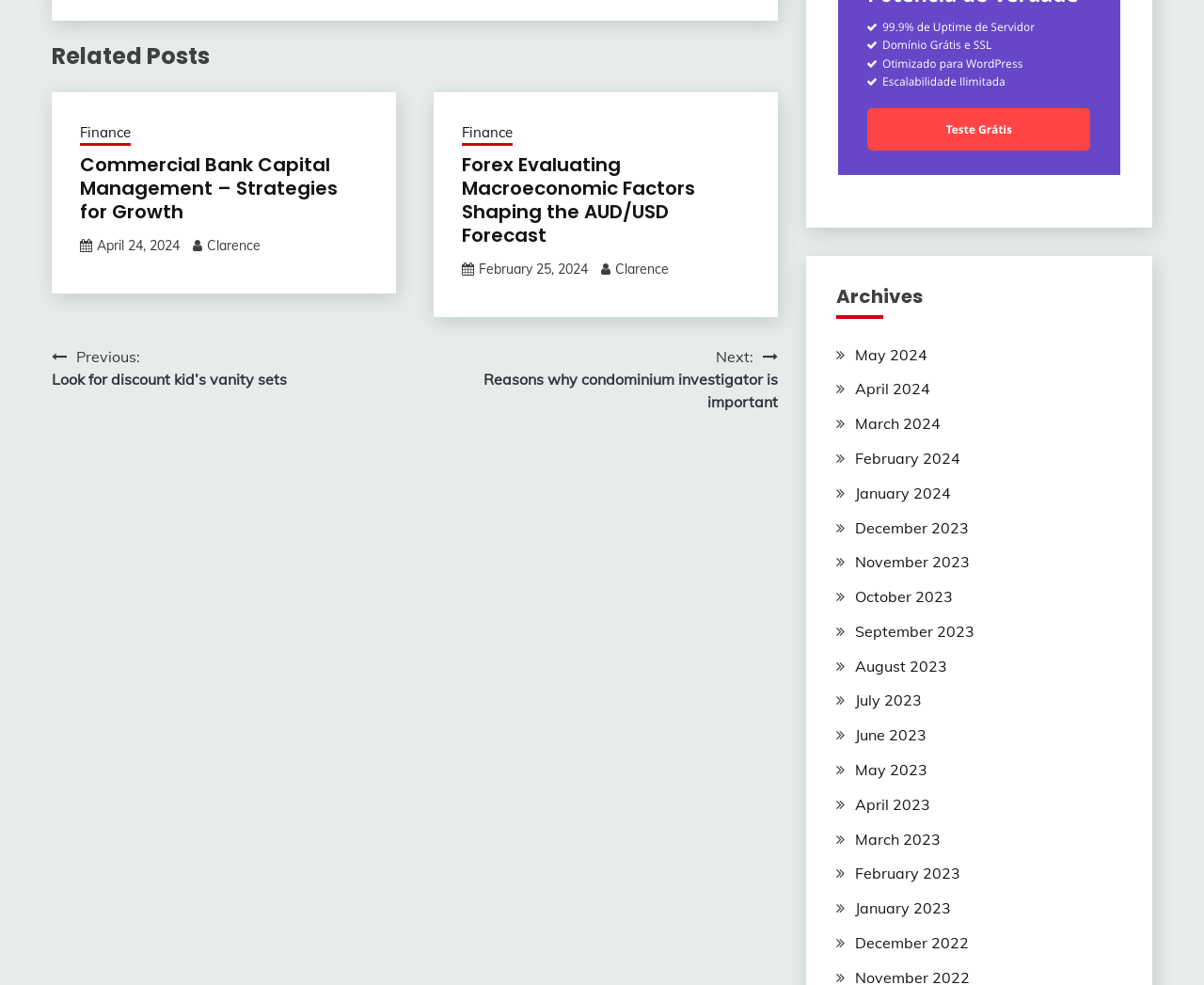Determine the bounding box coordinates of the region to click in order to accomplish the following instruction: "Read post from 'April 24, 2024'". Provide the coordinates as four float numbers between 0 and 1, specifically [left, top, right, bottom].

[0.08, 0.241, 0.149, 0.258]